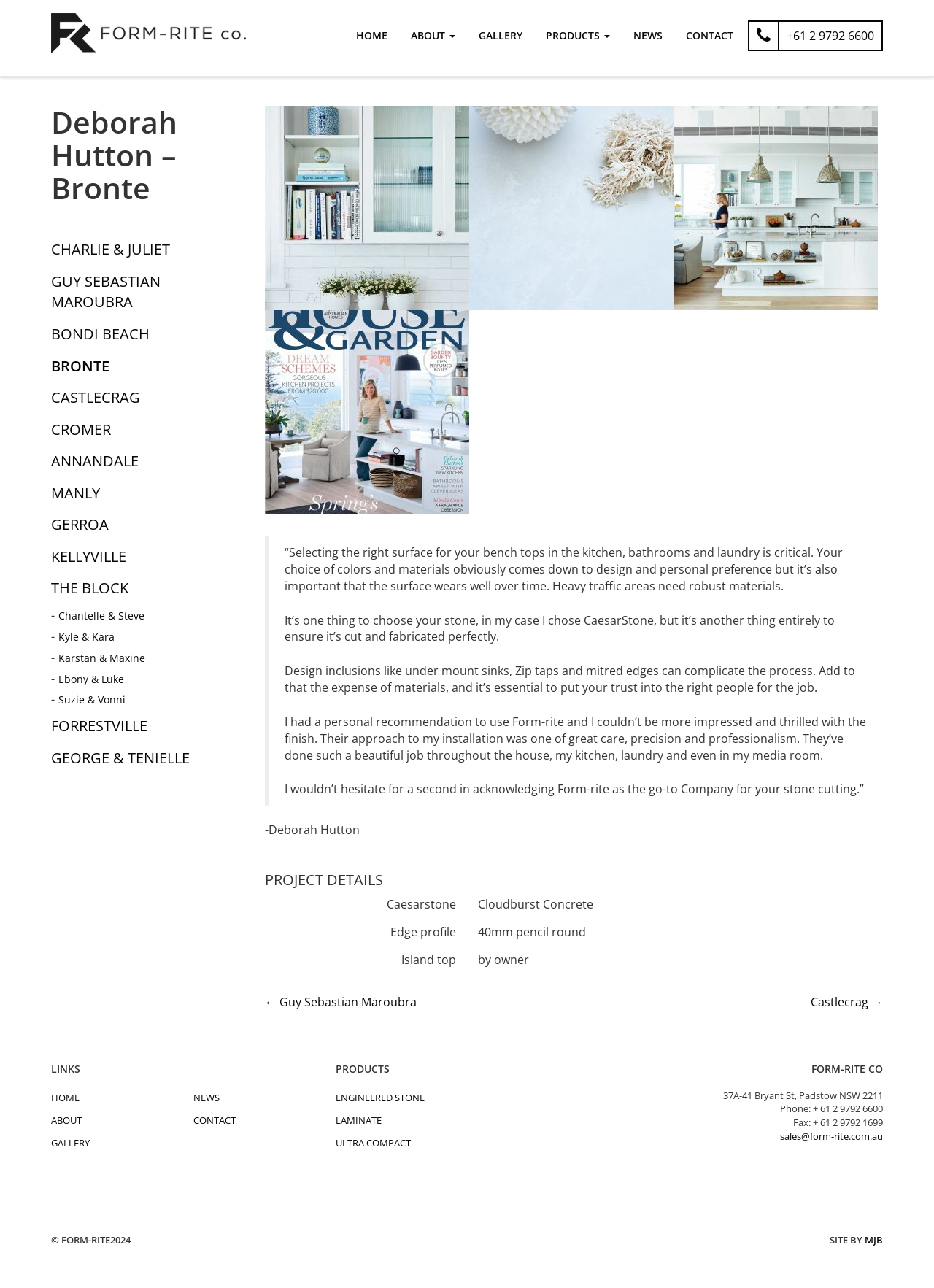Please identify the bounding box coordinates of where to click in order to follow the instruction: "Search for local services".

None